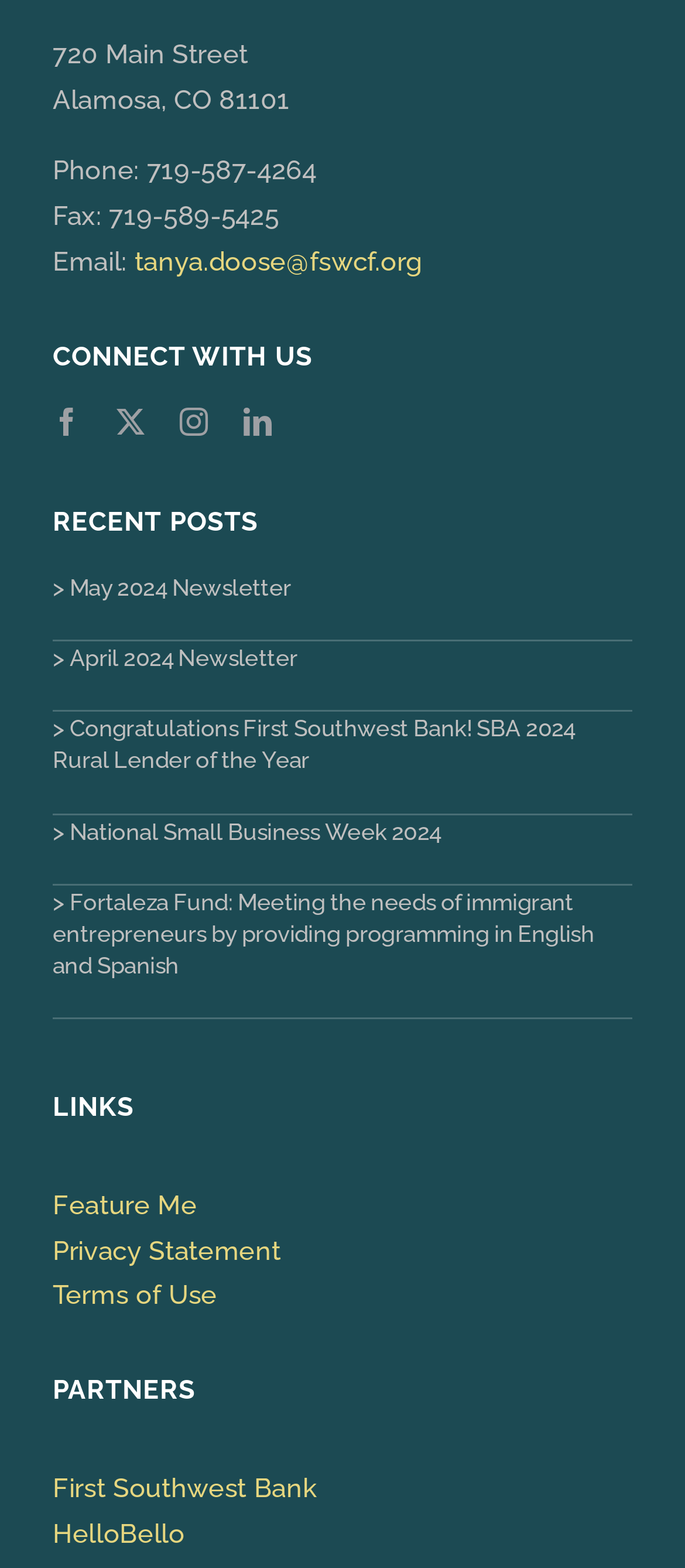Identify the bounding box coordinates necessary to click and complete the given instruction: "Read Congratulations First Southwest Bank! SBA 2024 Rural Lender of the Year".

[0.077, 0.456, 0.84, 0.493]